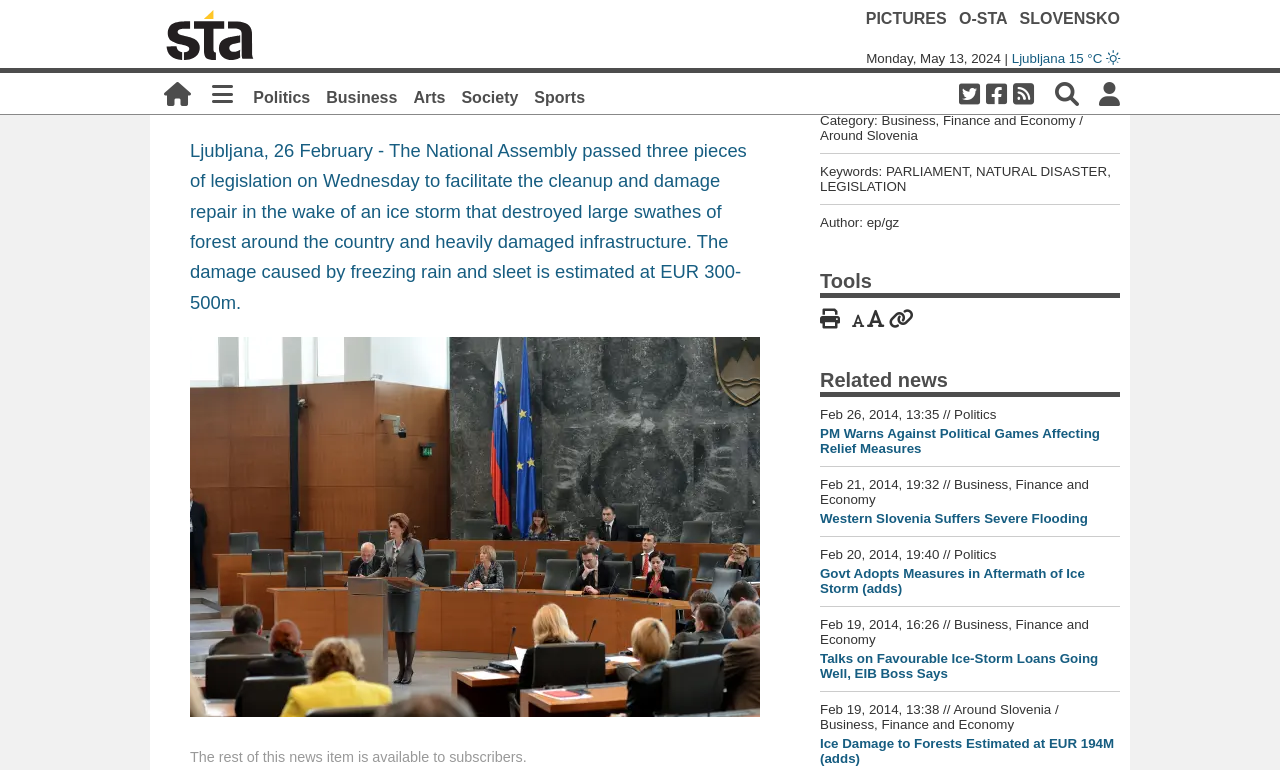Analyze and describe the webpage in a detailed narrative.

This webpage appears to be a news article page. At the top, there is a header section with several links, including "STA", "PICTURES", "O-STA", and "SLOVENSKO", which are positioned horizontally across the top of the page. Below this, there is a time stamp indicating the date and time the article was published, followed by a vertical line and the temperature in Ljubljana.

Below the header section, there are several navigation links, including "Politics", "Business", "Arts", "Society", and "Sports", which are positioned horizontally across the page. These links are followed by several social media links and a search bar.

The main content of the page is a news article with the title "Parliament Endorses Disaster Relief Package". The article is divided into several sections, including the main text, basic information, publish time, category, keywords, and author. The main text describes the National Assembly's passage of three pieces of legislation to facilitate cleanup and damage repair after an ice storm.

To the right of the main article, there is a section with related news articles, each with a title, timestamp, and category. These articles are stacked vertically and appear to be related to the main article.

At the bottom of the page, there are several tools, including a print button, font size adjustment buttons, and a link button.